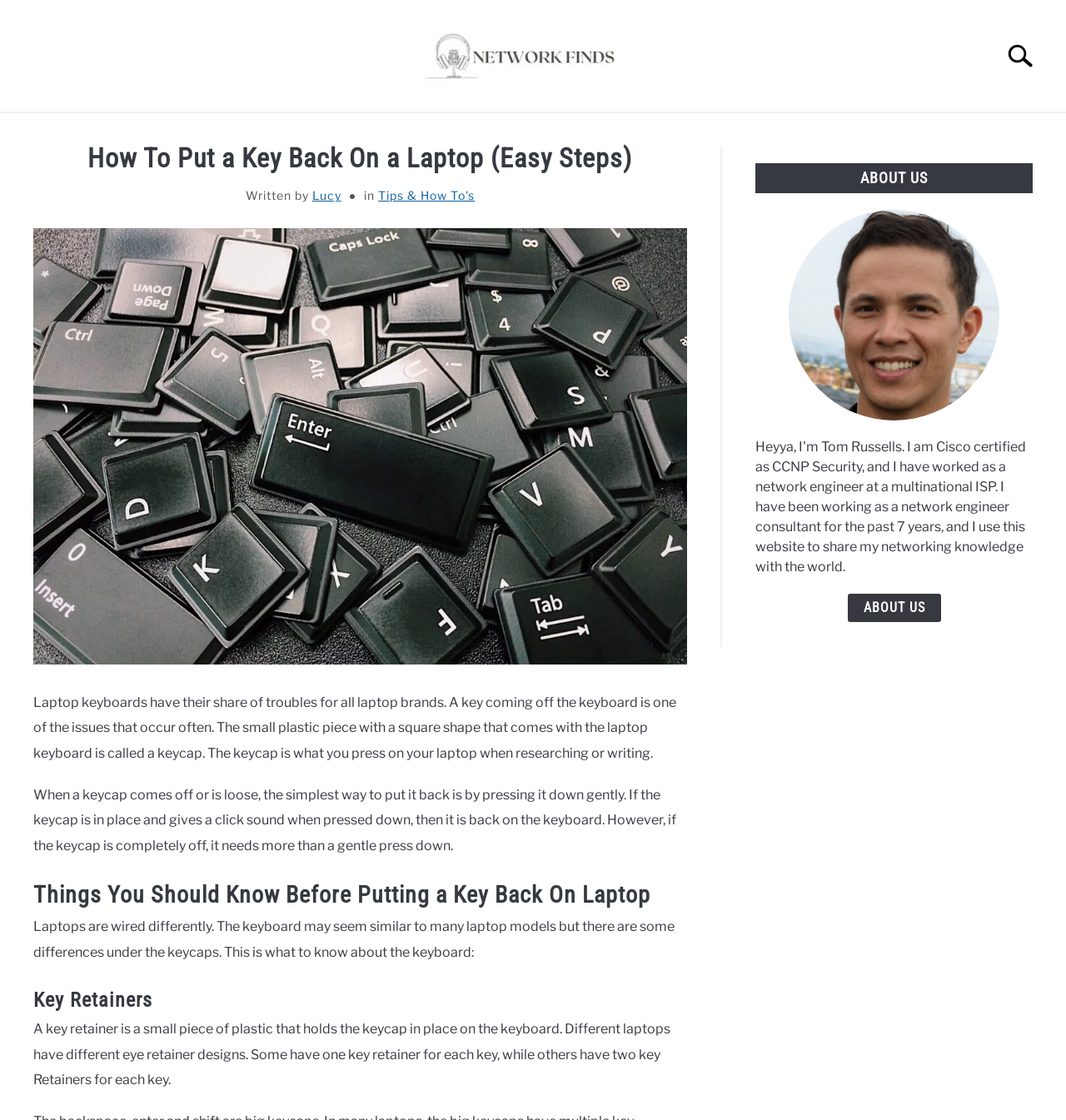Please determine the headline of the webpage and provide its content.

How To Put a Key Back On a Laptop (Easy Steps)